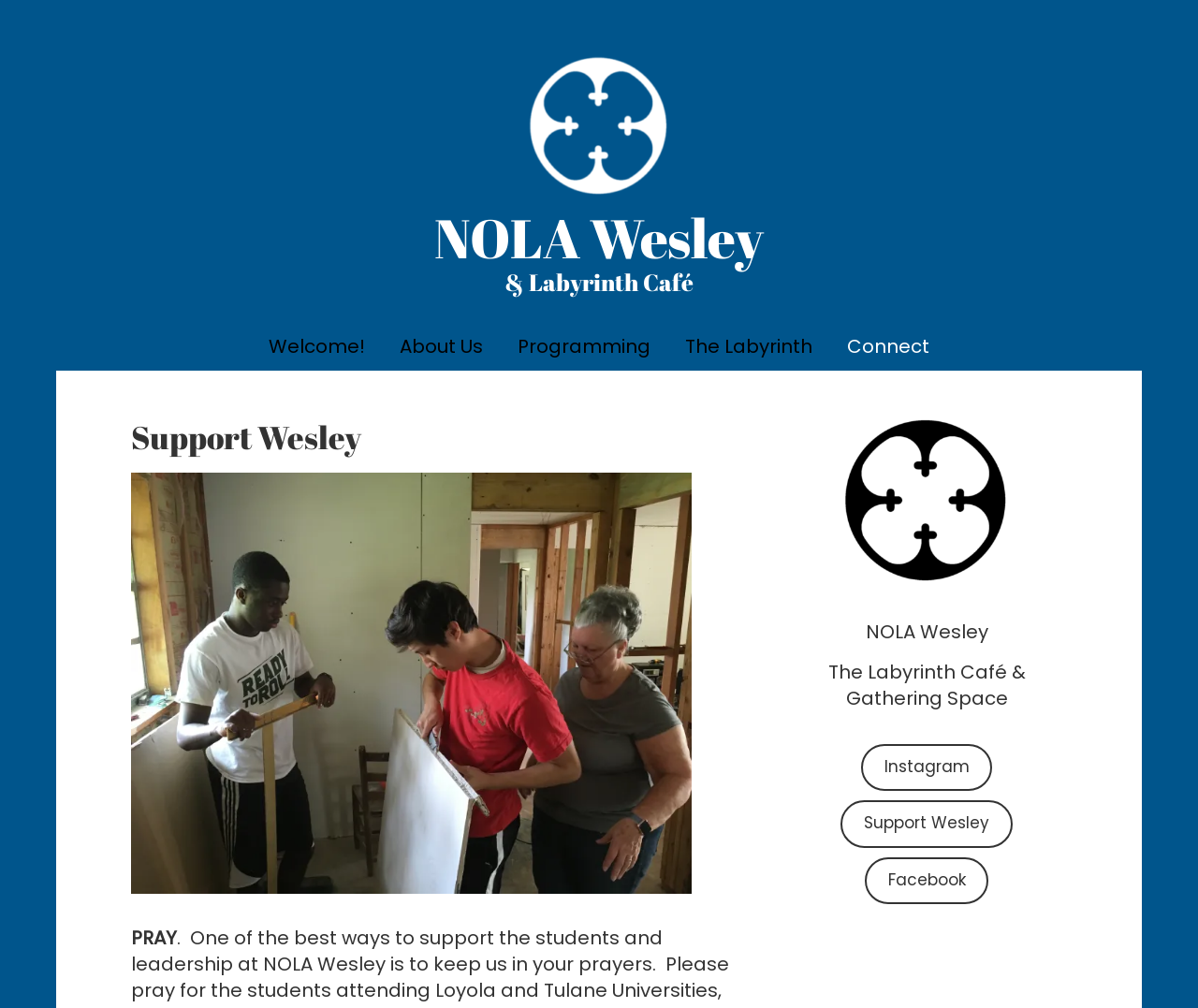What is the purpose of the 'PRAY' section on the webpage?
Provide a comprehensive and detailed answer to the question.

The 'PRAY' section is present on the webpage, and it is likely related to supporting the students and leadership of NOLA Wesley, as indicated by the meta description of the webpage.